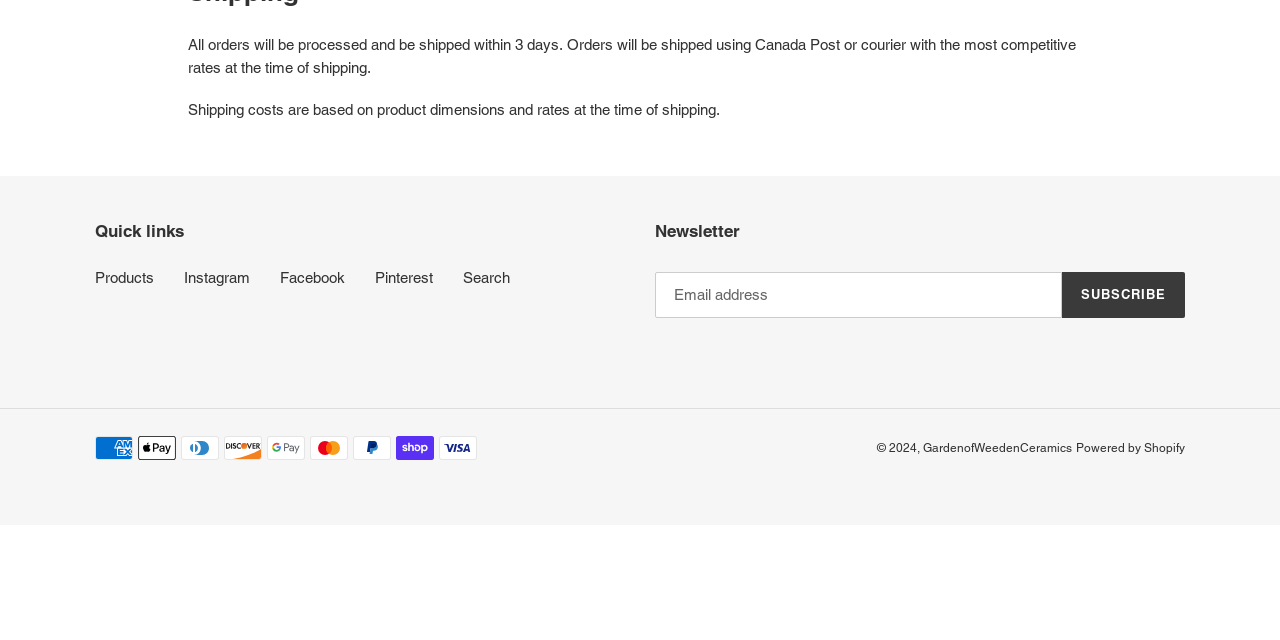Show the bounding box coordinates for the HTML element as described: "GardenofWeedenCeramics".

[0.721, 0.689, 0.838, 0.711]